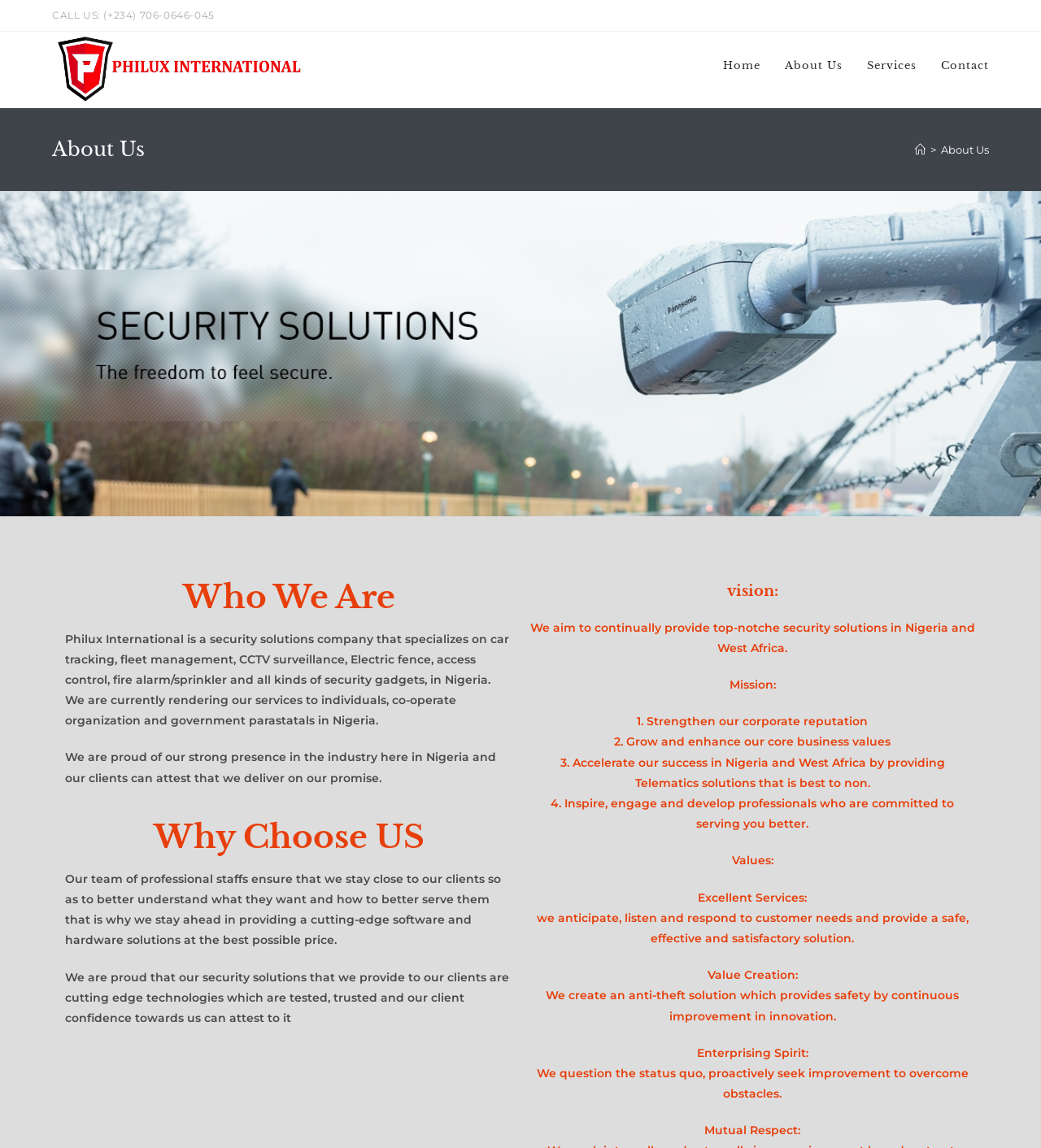What is the phone number to call?
Look at the image and respond with a one-word or short phrase answer.

(+234) 706-0646-045